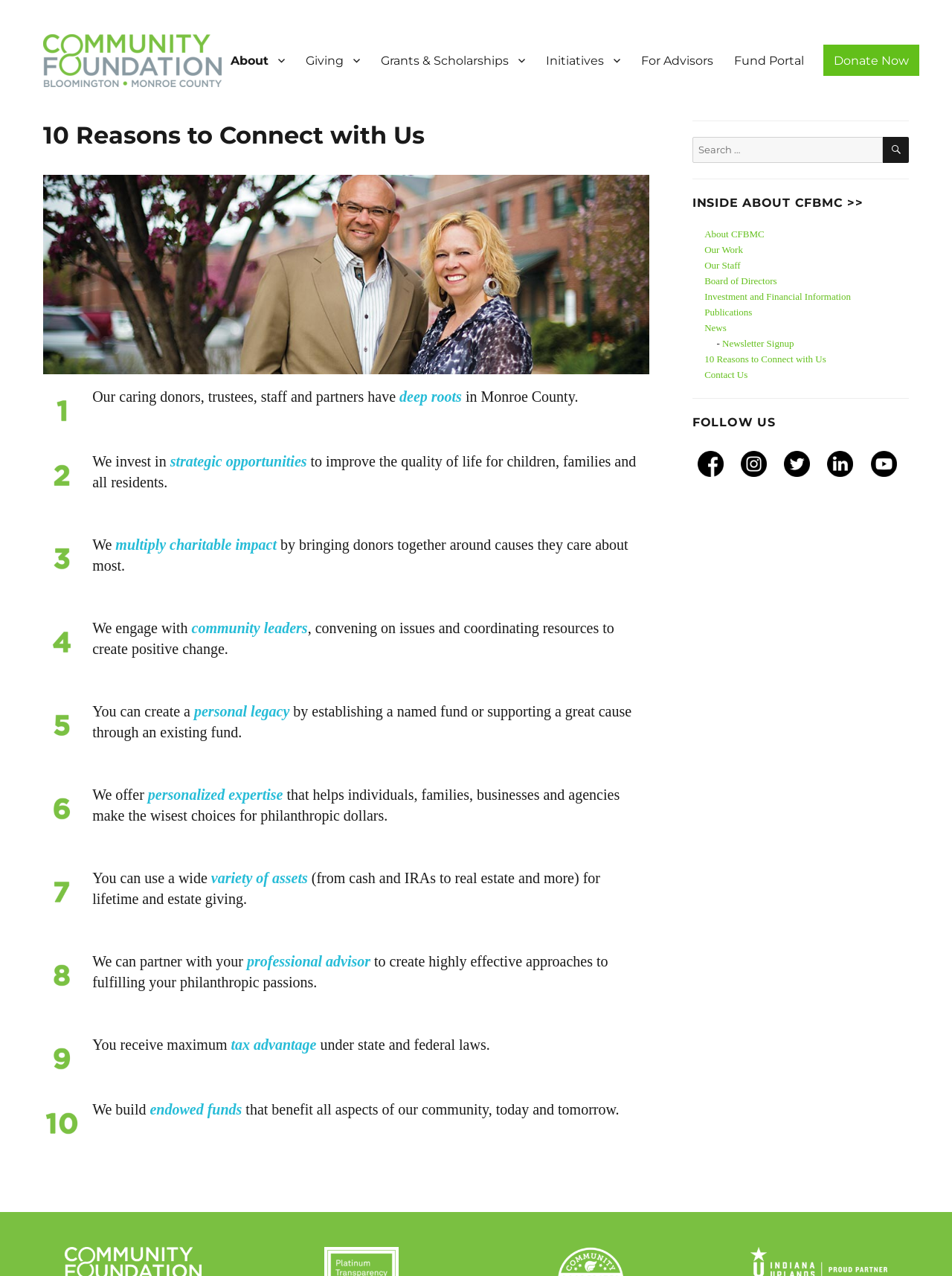Find the bounding box coordinates for the element that must be clicked to complete the instruction: "Click the 'About' link". The coordinates should be four float numbers between 0 and 1, indicated as [left, top, right, bottom].

[0.231, 0.035, 0.31, 0.059]